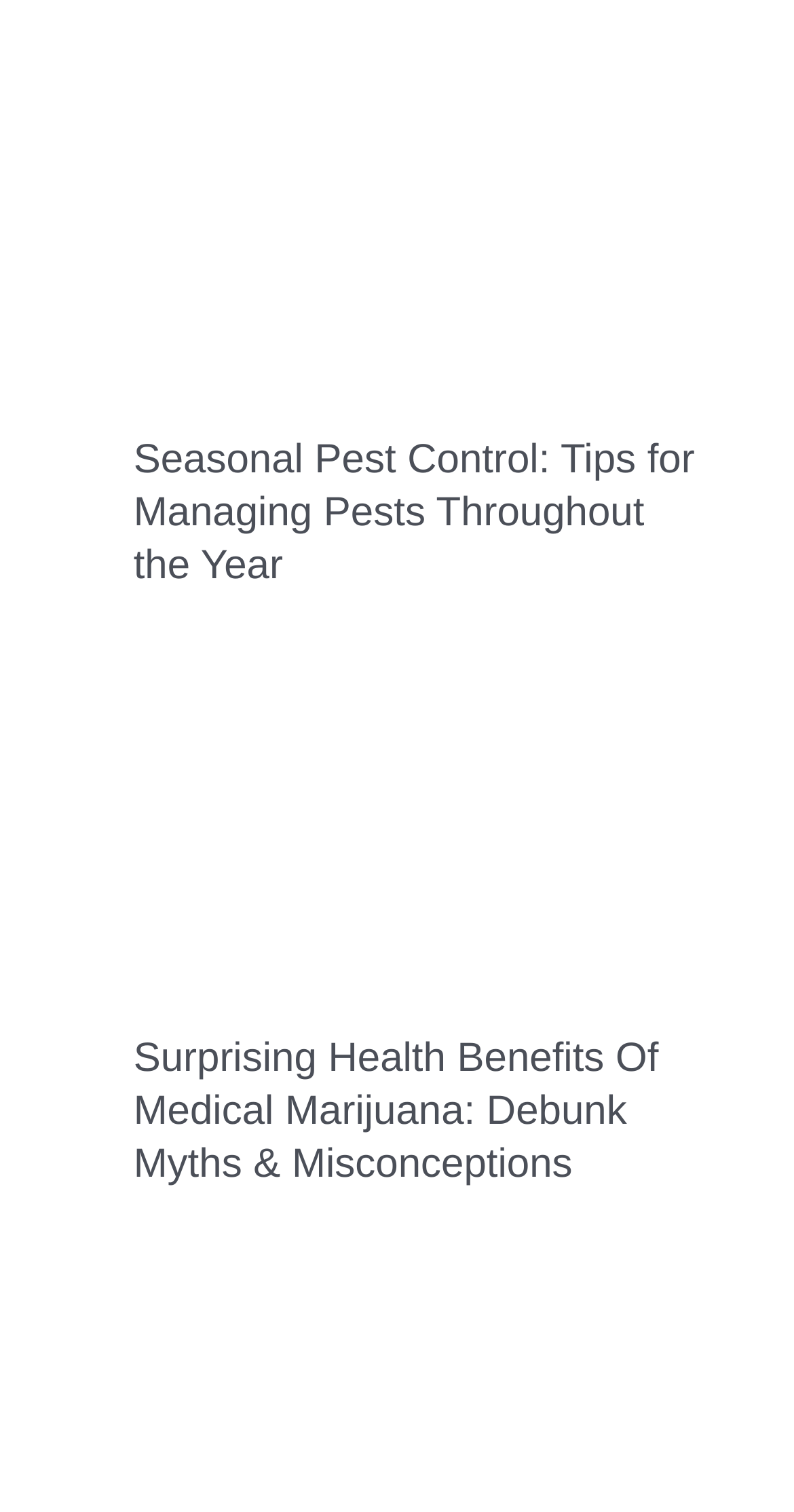Given the content of the image, can you provide a detailed answer to the question?
What is the topic of the second article?

The second article element with ID 56 contains a heading element with ID 546, which has the text 'Surprising Health Benefits Of Medical Marijuana: Debunk Myths & Misconceptions '. Therefore, the topic of the second article is related to Medical Marijuana.